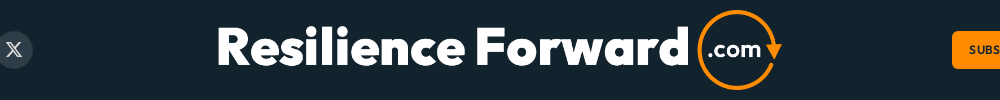Interpret the image and provide an in-depth description.

The image features the logo and branding for "Resilience Forward," presented prominently at the top of the webpage. The name "Resilience Forward" is displayed in bold white text, accompanied by a circular orange icon, symbolizing continuity and progress. The background is a deep navy color, enhancing the contrast and visibility of the logo. To the right, there is a call-to-action button highlighted in orange, inviting users to "SUBSCRIBE NOW." This imagery emphasizes the theme of resilience and encourages engagement with the content related to business continuity and resilience awareness.